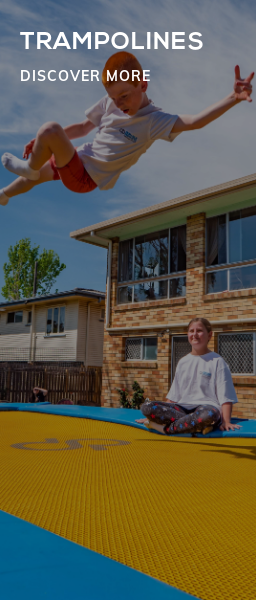What is the color of the trampoline mat?
Kindly give a detailed and elaborate answer to the question.

The caption explicitly states that the child is sitting comfortably on a brightly colored yellow trampoline mat, which indicates the color of the mat.